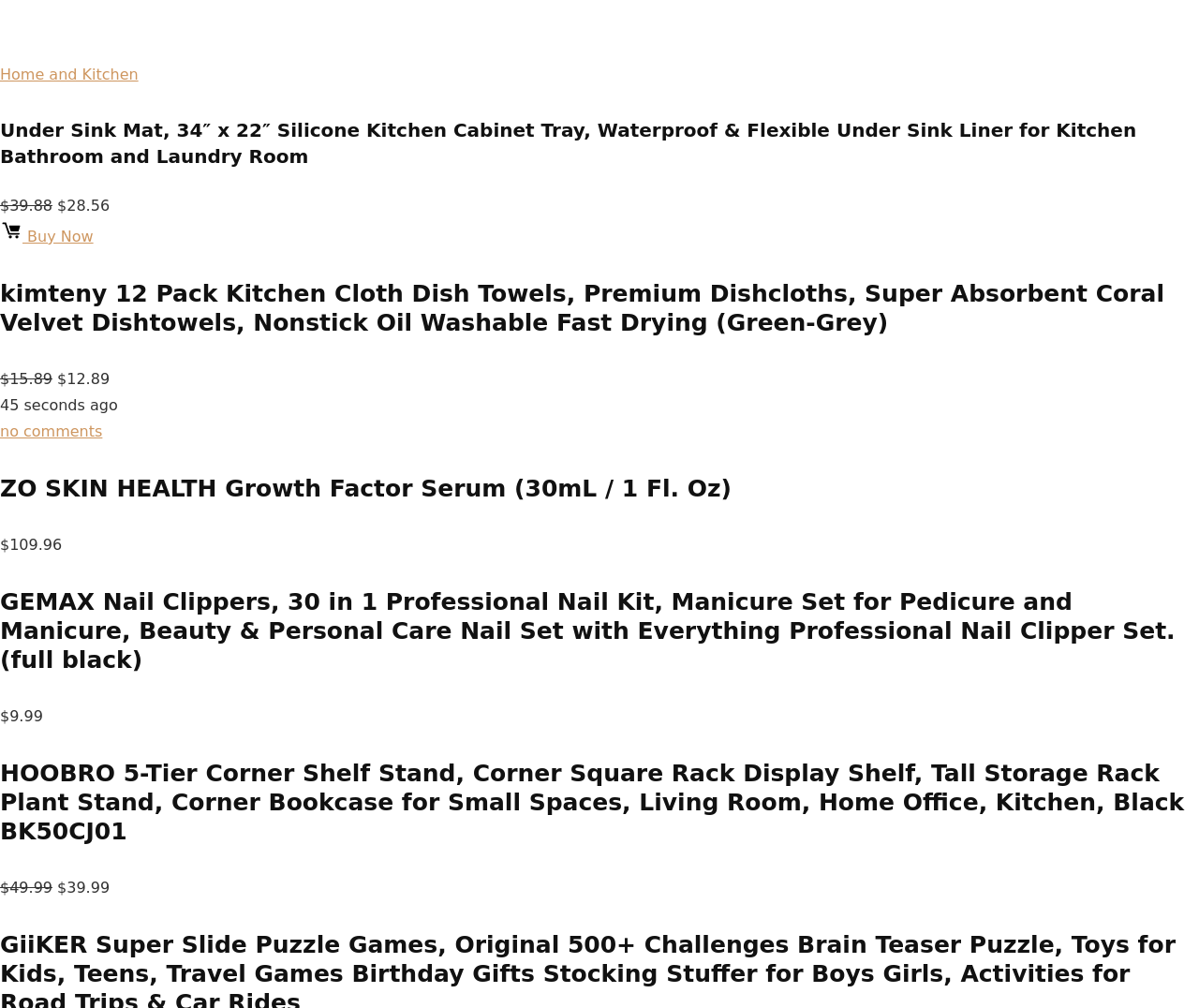Look at the image and answer the question in detail:
What is the price of the GEMAX Nail Clippers?

The price of the GEMAX Nail Clippers can be found in the section where the product is described, which is located near the middle of the webpage. The price is displayed in a static text element with a bounding box coordinate of [0.0, 0.702, 0.036, 0.719].